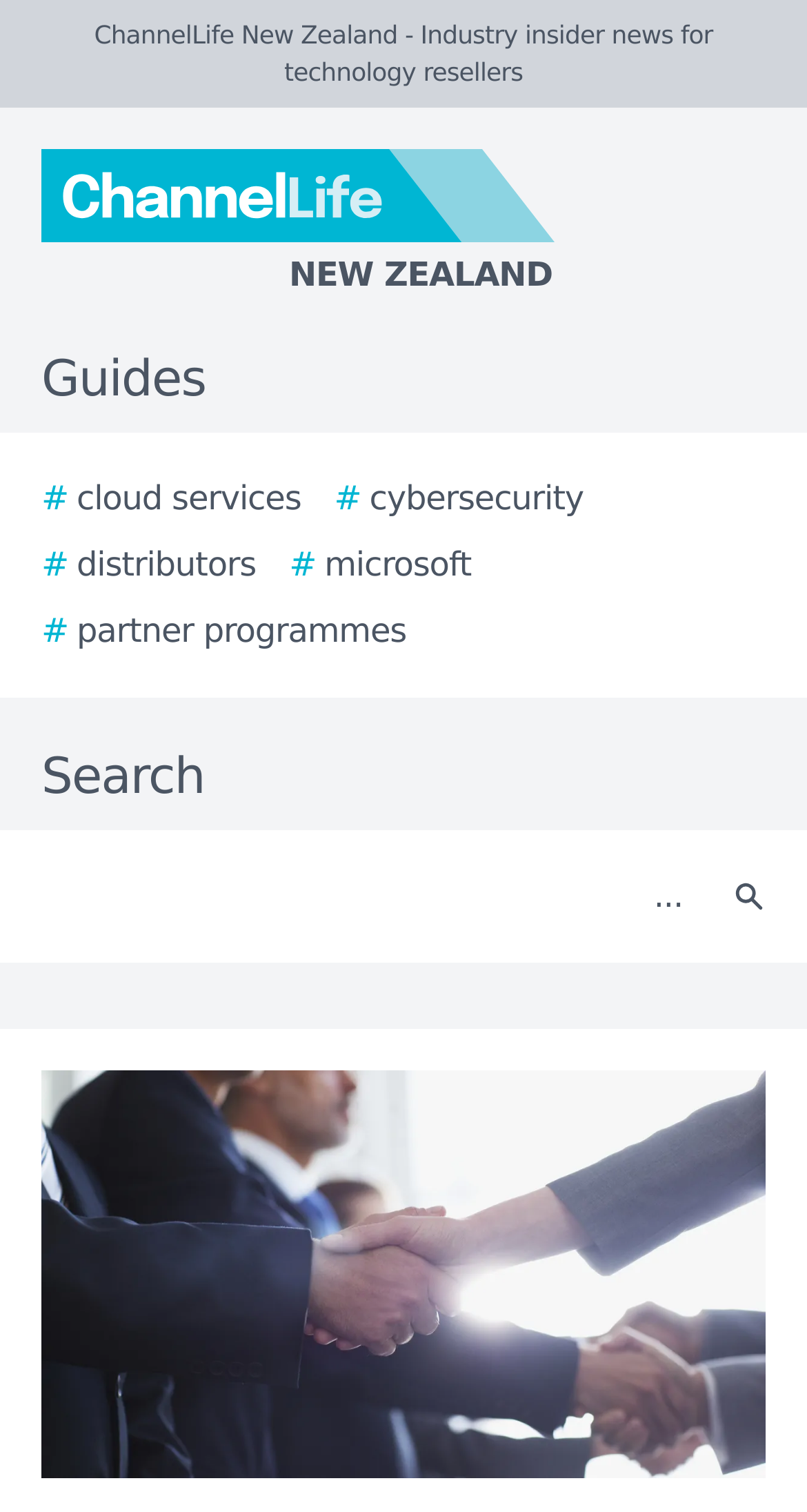Indicate the bounding box coordinates of the element that needs to be clicked to satisfy the following instruction: "Click the ChannelLife New Zealand logo". The coordinates should be four float numbers between 0 and 1, i.e., [left, top, right, bottom].

[0.0, 0.099, 0.923, 0.199]